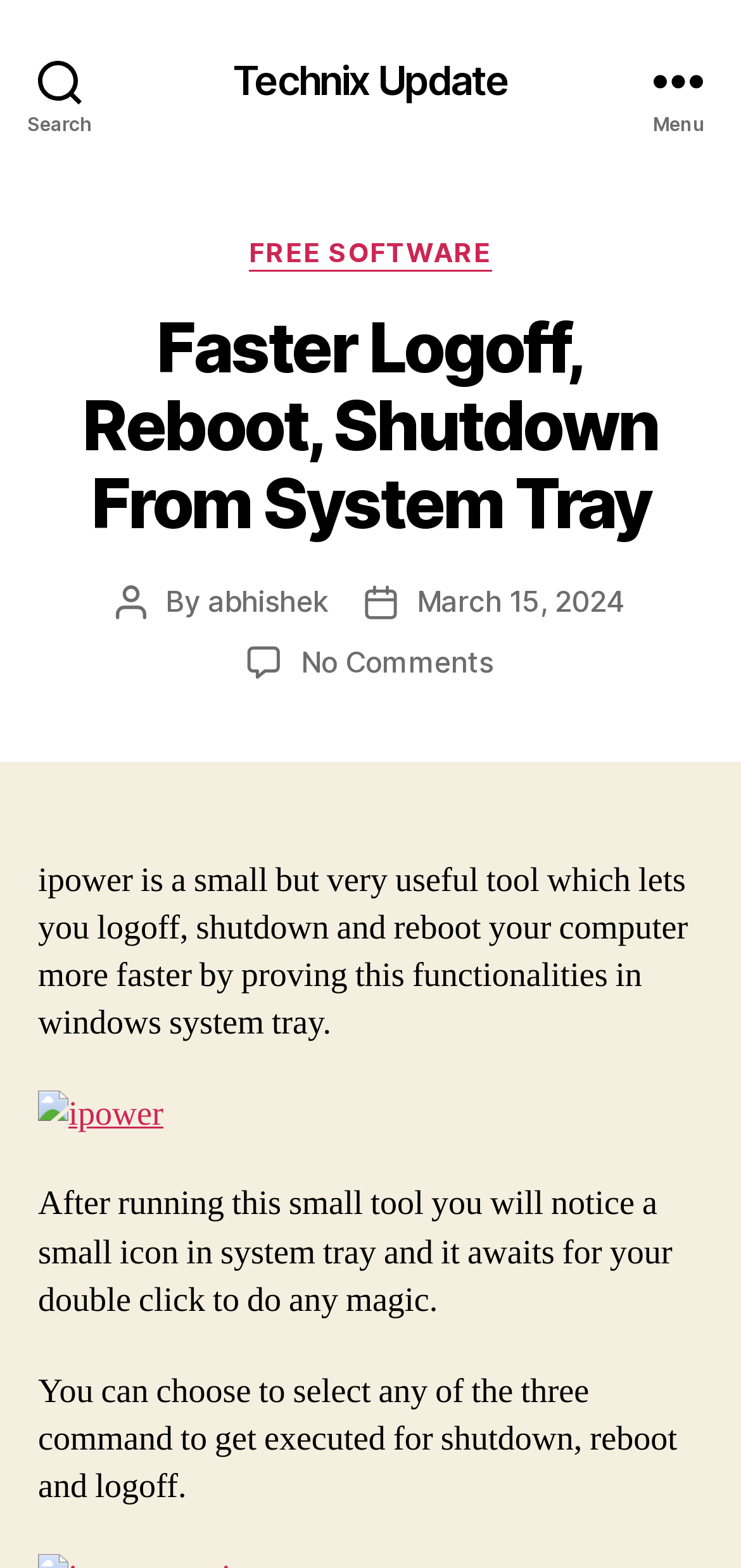What is the name of the tool discussed in the article?
Please respond to the question with a detailed and well-explained answer.

The article discusses a tool that allows users to logoff, shutdown, and reboot their computer more quickly. The name of this tool is mentioned in the text as 'ipower', which is also linked to a downloadable resource.